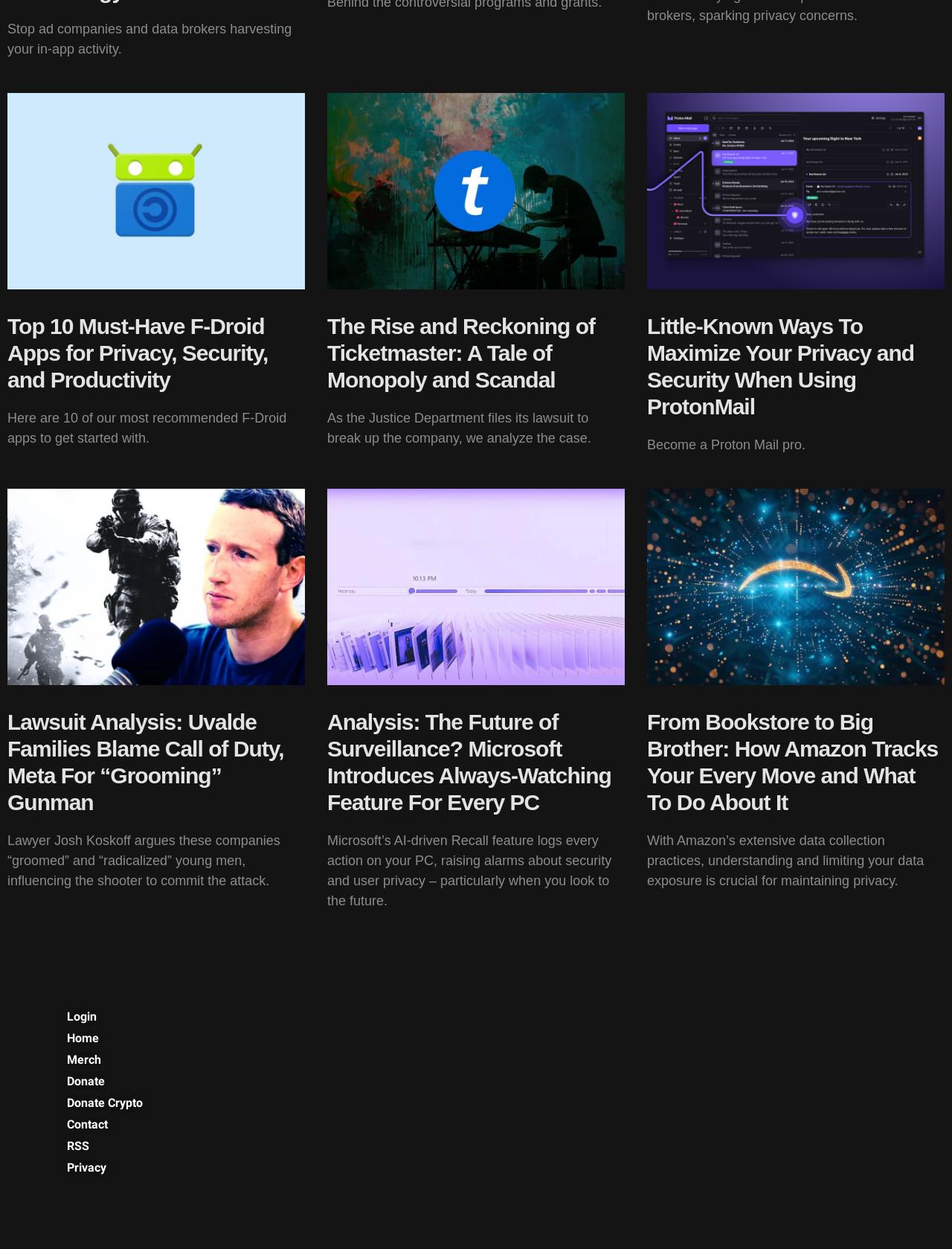Determine the bounding box coordinates of the element's region needed to click to follow the instruction: "Click the link to learn about Little-Known Ways To Maximize Your Privacy and Security When Using ProtonMail". Provide these coordinates as four float numbers between 0 and 1, formatted as [left, top, right, bottom].

[0.68, 0.252, 0.96, 0.336]